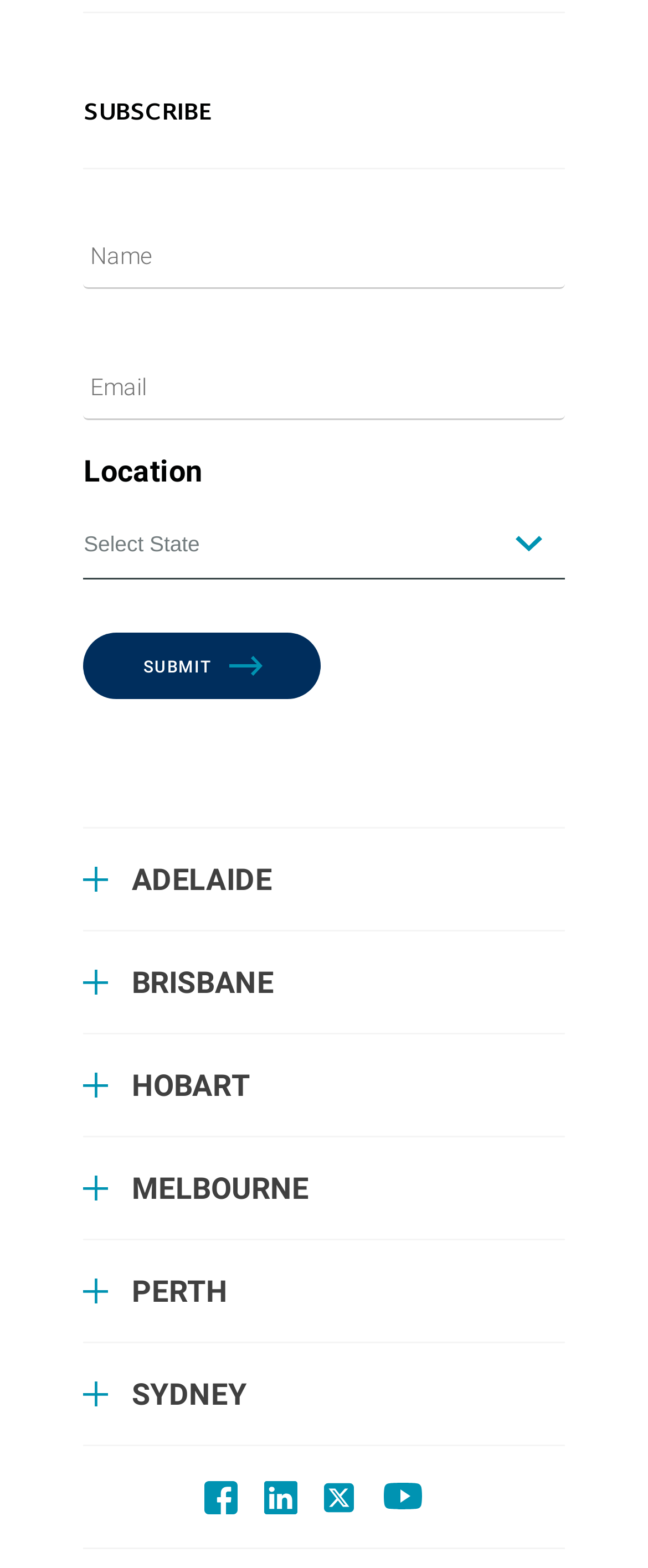Determine the bounding box coordinates of the region I should click to achieve the following instruction: "Select your location". Ensure the bounding box coordinates are four float numbers between 0 and 1, i.e., [left, top, right, bottom].

[0.129, 0.324, 0.871, 0.37]